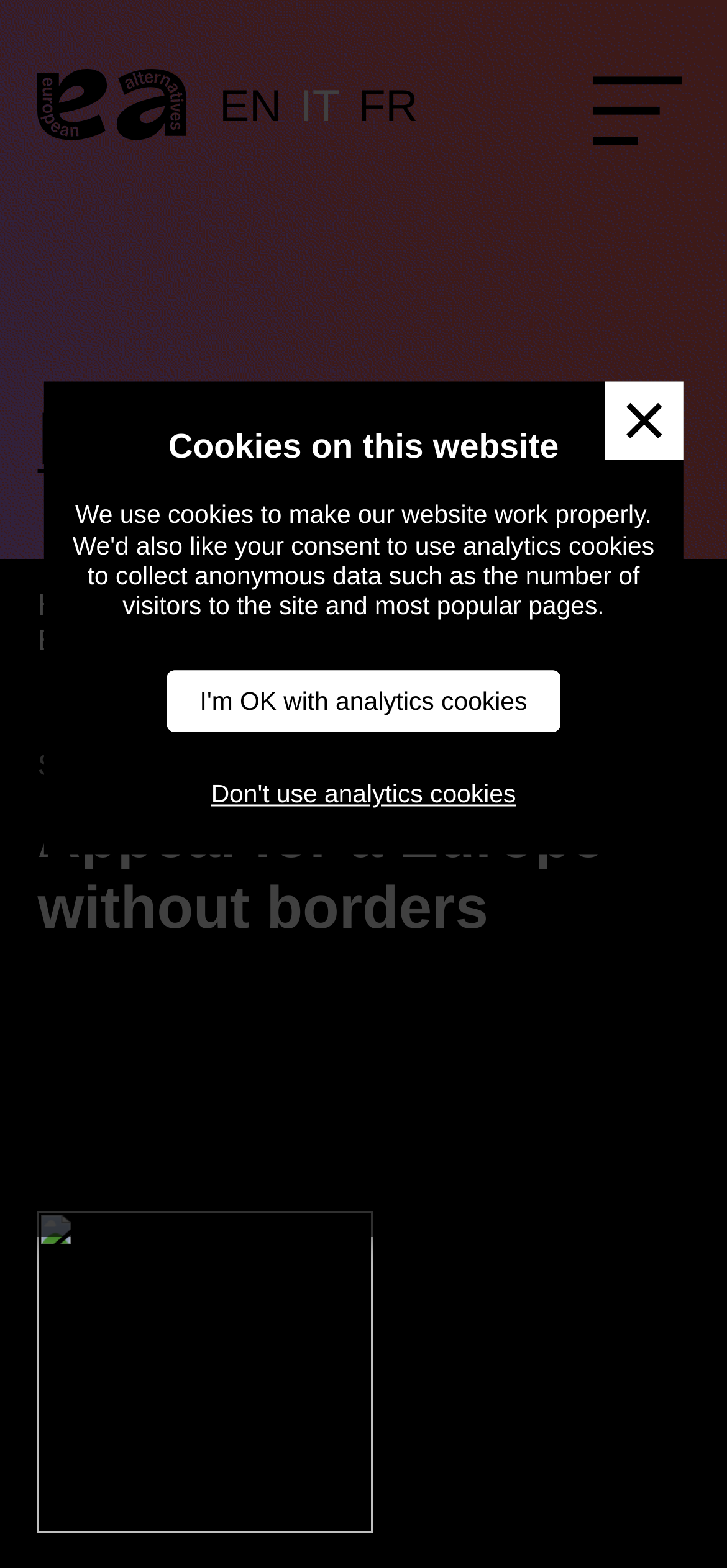Give an in-depth explanation of the webpage layout and content.

The webpage is about the "Appeal for a Europe without borders" by European Alternatives. At the top left, there is a heading "Cookies on this website" with three links below it: "I'm OK with analytics cookies", "Don't use analytics cookies", and "Dismiss message". To the right of the heading, there is a link "Go to the European Alternatives home page" with a small image next to it. 

Below the cookies section, there are language options "EN", "IT", and "FR" aligned horizontally. A button labeled "Menu" is located at the top right corner. 

The main navigation menu is located below the language options, with links to "Home", "Resources", and "News" separated by a slash. The title "Appeal for a Europe without borders" is displayed prominently below the navigation menu. 

On the same line as the title, there is a date "Sep 30, 2011" at the left edge. A larger heading "Appeal for a Europe without borders" spans across the page below the title. At the bottom right, there is a small, empty space with two non-breaking spaces.